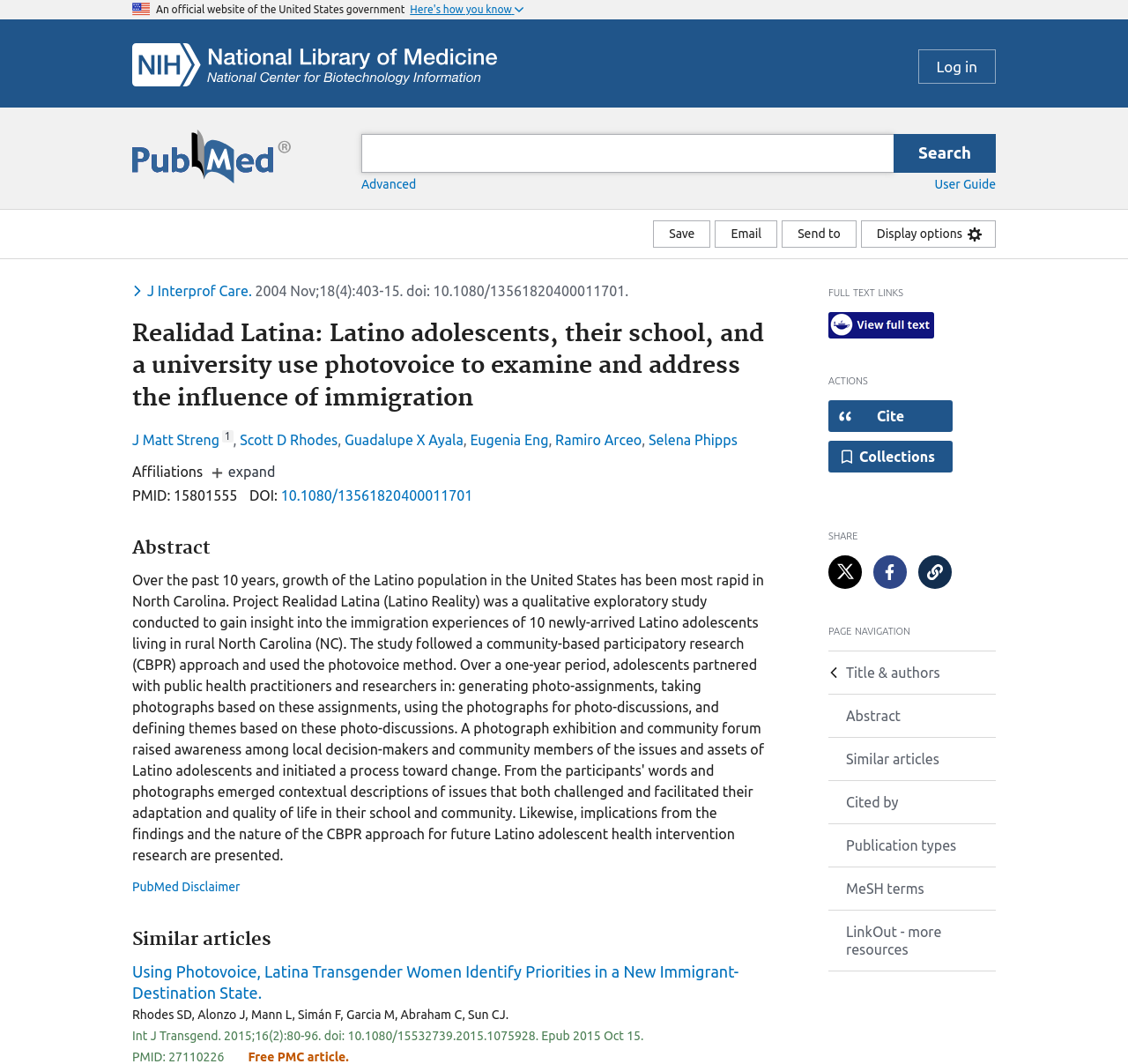Find the bounding box coordinates for the HTML element described in this sentence: "Save". Provide the coordinates as four float numbers between 0 and 1, in the format [left, top, right, bottom].

[0.579, 0.207, 0.63, 0.233]